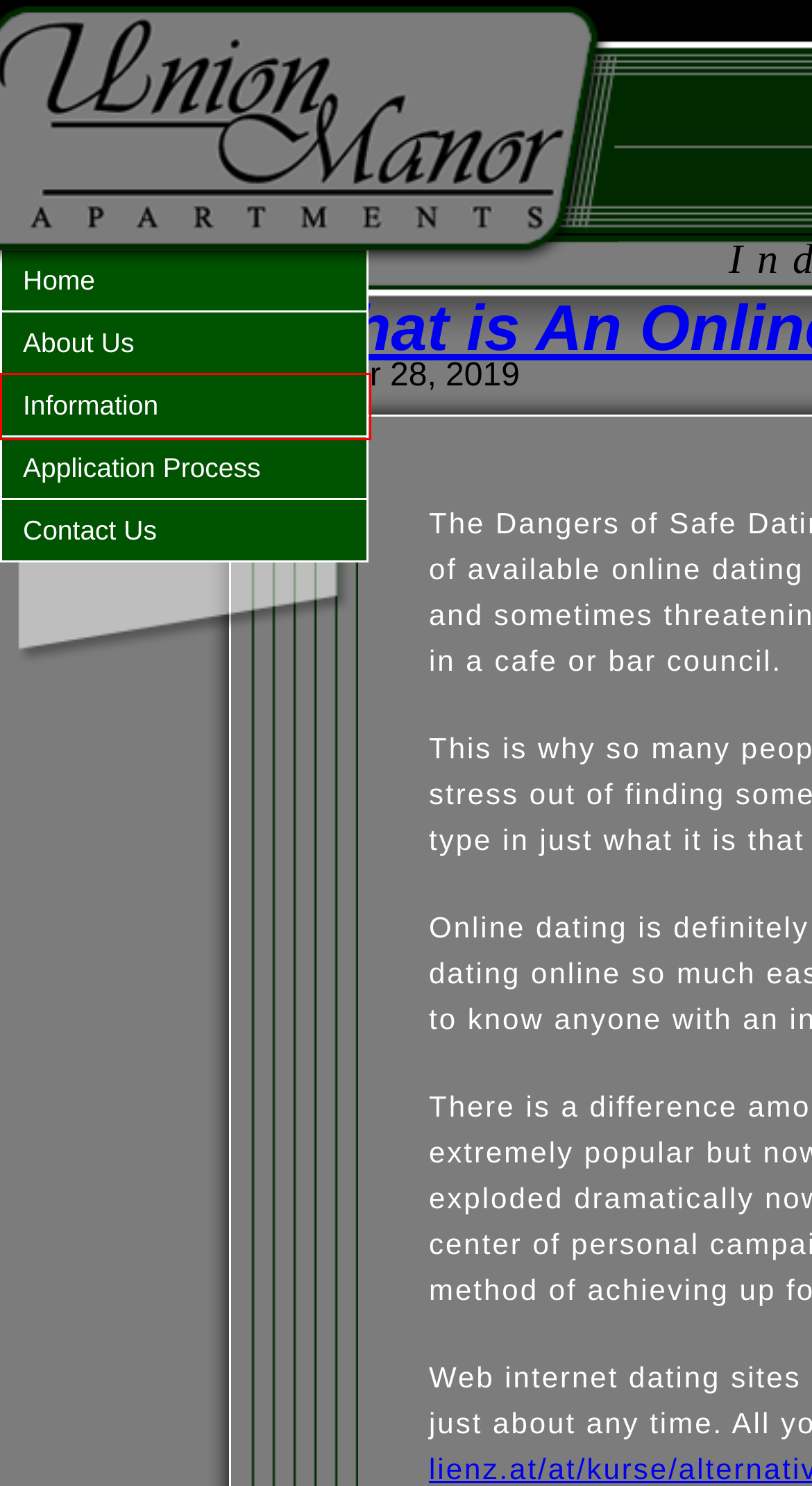Please examine the screenshot provided, which contains a red bounding box around a UI element. Select the webpage description that most accurately describes the new page displayed after clicking the highlighted element. Here are the candidates:
A. About Us  |  Union Manor Apartments
B. Darcy Pearcy  |  Union Manor Apartments
C. Information  |  Union Manor Apartments
D. Ukrainian Wife Finder  |  Union Manor Apartments
E. Contact Us  |  Union Manor Apartments
F. Application Process  |  Union Manor Apartments
G. Union Manor Apartments
H. south american wives  |  Union Manor Apartments

C